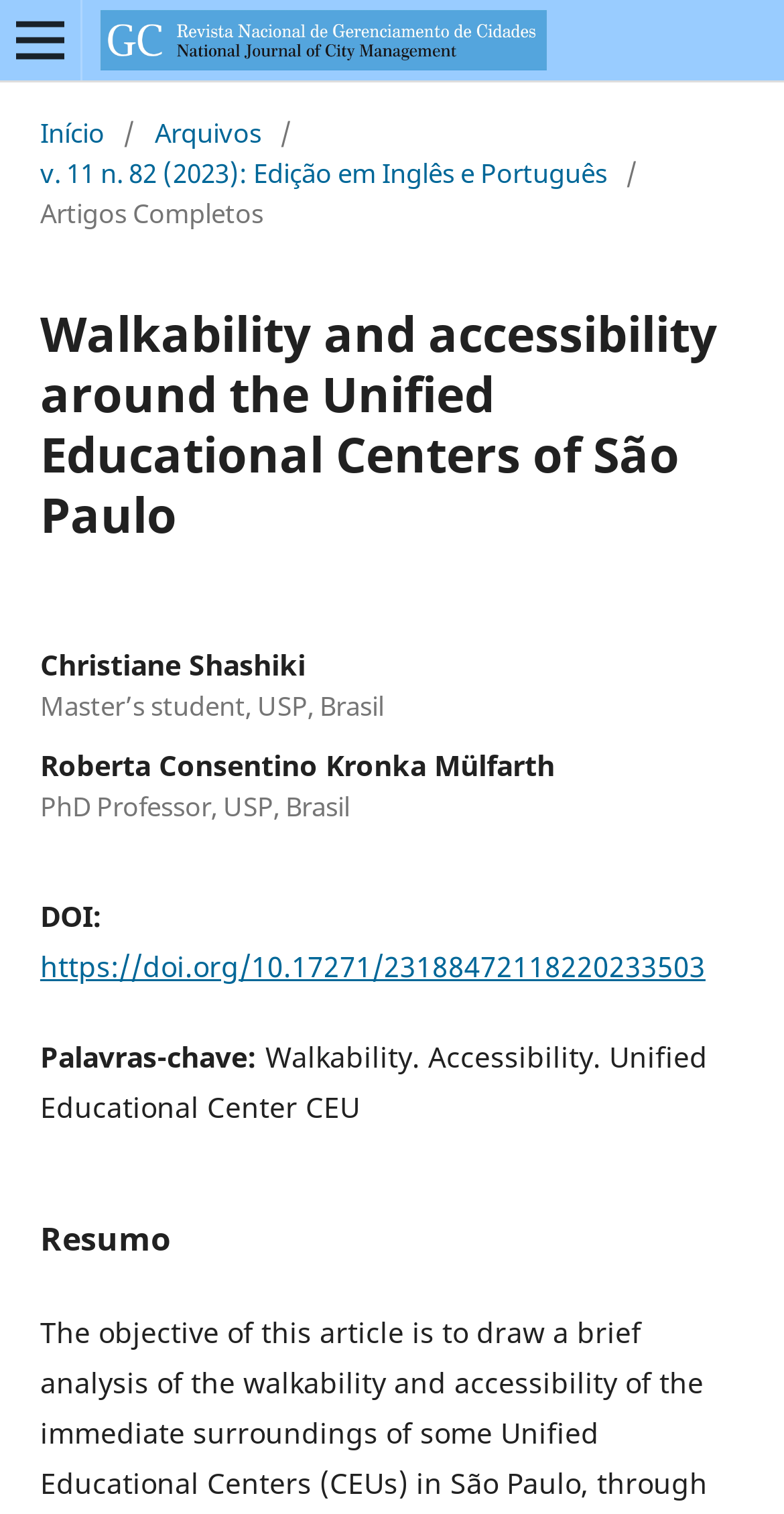Given the element description Arquivos, specify the bounding box coordinates of the corresponding UI element in the format (top-left x, top-left y, bottom-right x, bottom-right y). All values must be between 0 and 1.

[0.197, 0.074, 0.333, 0.101]